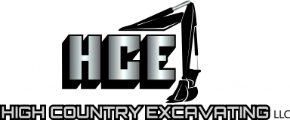Provide a thorough description of the image presented.

The image features the logo of High Country Excavating, LLC, prominently displaying the initials "HCE" in a bold, metallic font. Beneath the initials, the full name "HIGH COUNTRY EXCAVATING LLC" is articulated in a streamlined, professional style. The logo incorporates an illustration of an excavator, symbolizing the company’s expertise in land clearing and excavation services. This logo represents a local business known for its commitment to quality and reliability, emphasizing their extensive experience in the field of dirt work.